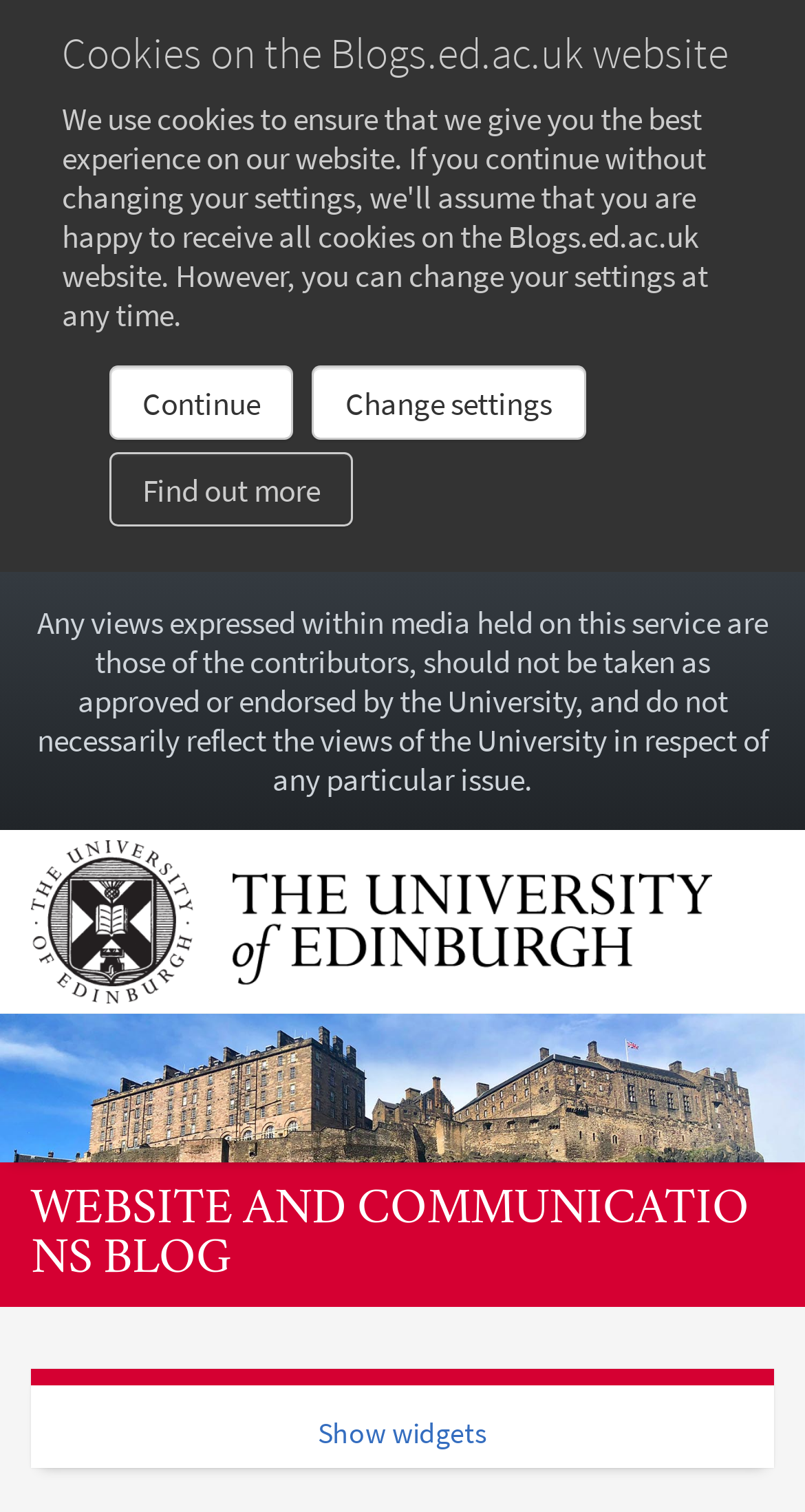Respond to the question below with a concise word or phrase:
How many links are on the webpage?

4